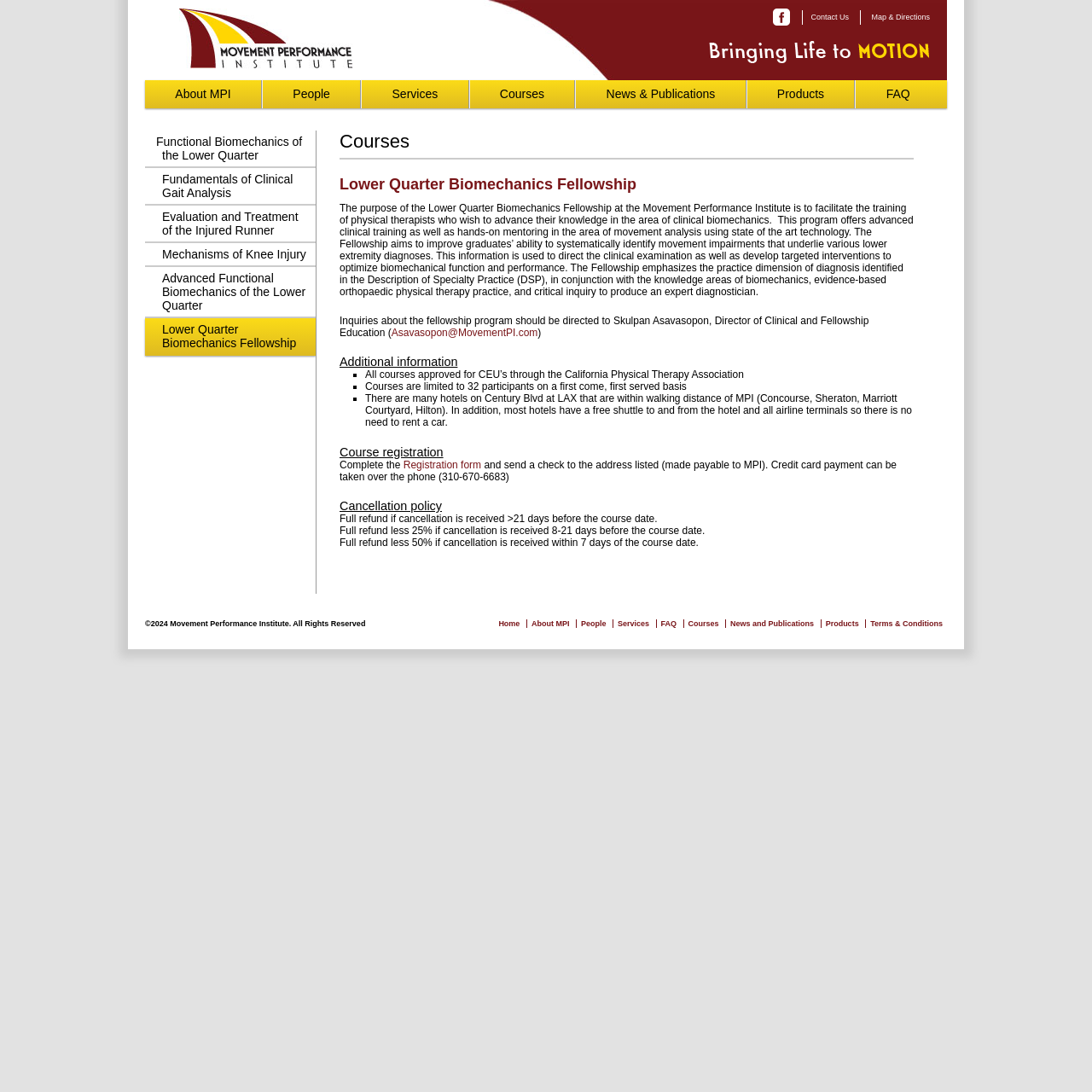How many participants are allowed in each course?
Look at the webpage screenshot and answer the question with a detailed explanation.

I found the answer by reading the text under the heading 'Additional information', which states that courses are limited to 32 participants on a first come, first served basis.